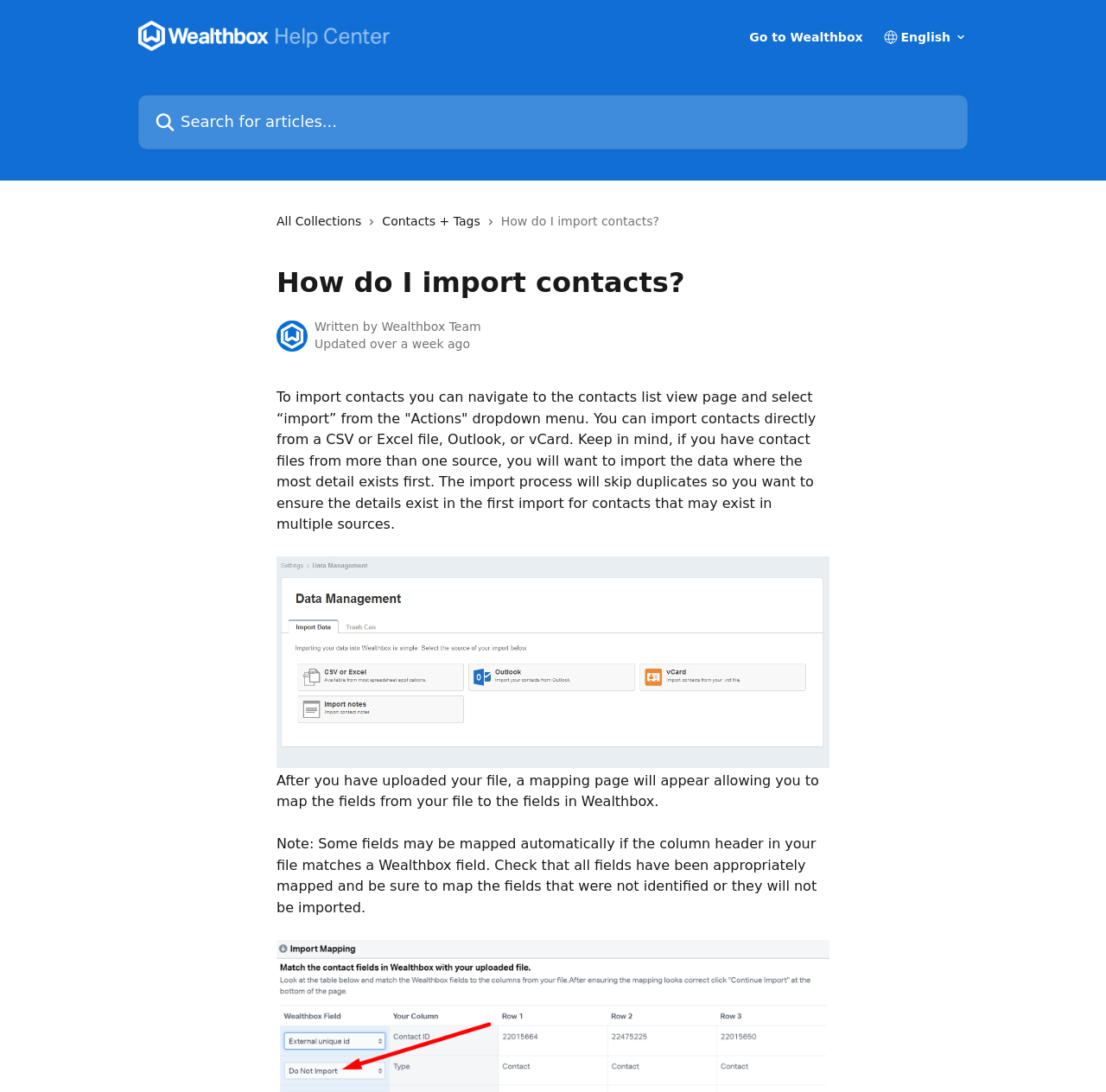What happens if there are duplicate contacts during import?
Provide a well-explained and detailed answer to the question.

According to the article, the import process will skip duplicates, so it is recommended to import the data where the most detail exists first. This information can be found in the StaticText element that describes the import process.